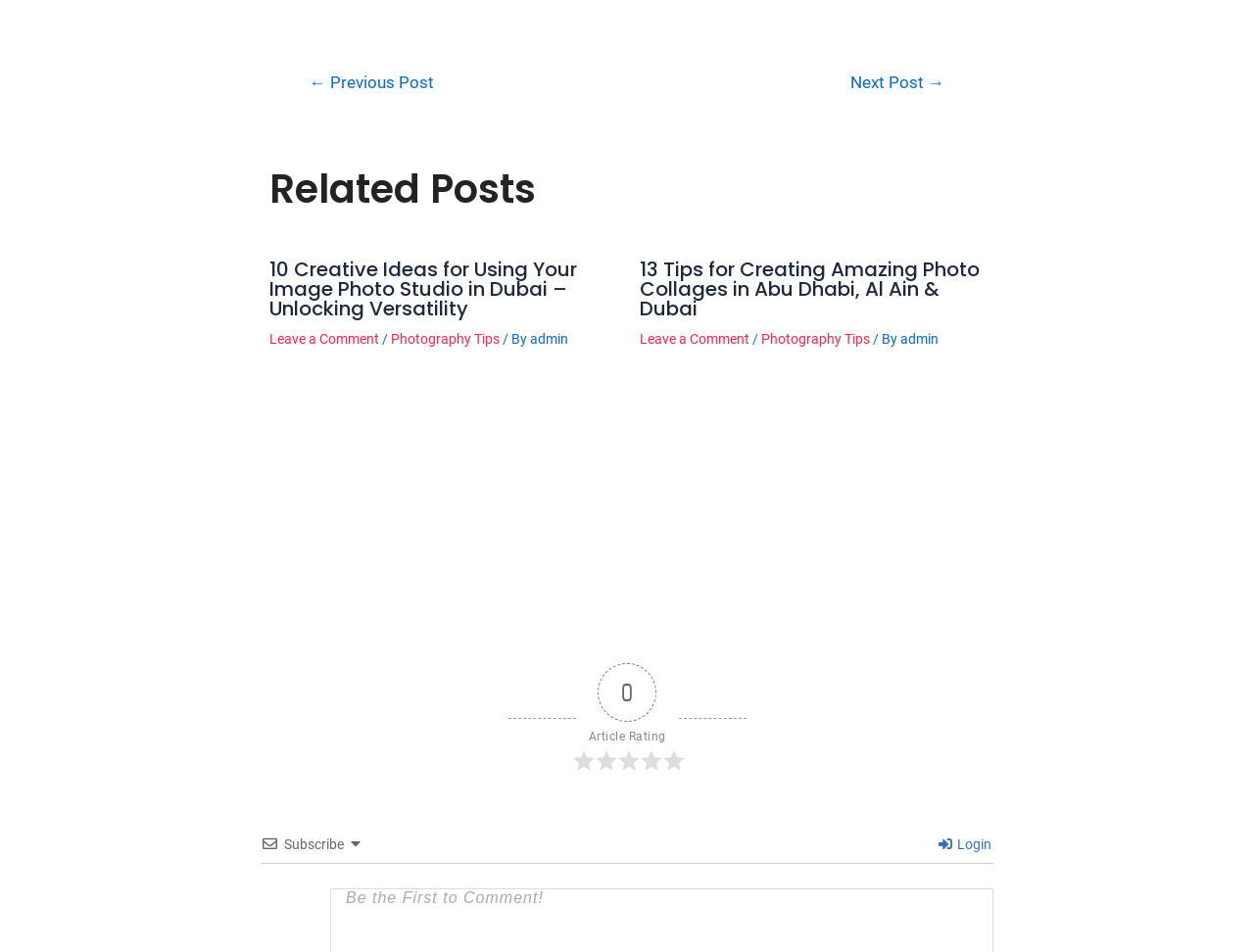What is the title of the first article?
Use the information from the screenshot to give a comprehensive response to the question.

I found the title of the first article by looking at the heading element inside the first article element, which is '10 Creative Ideas for Using Your Image Photo Studio in Dubai – Unlocking Versatility'.